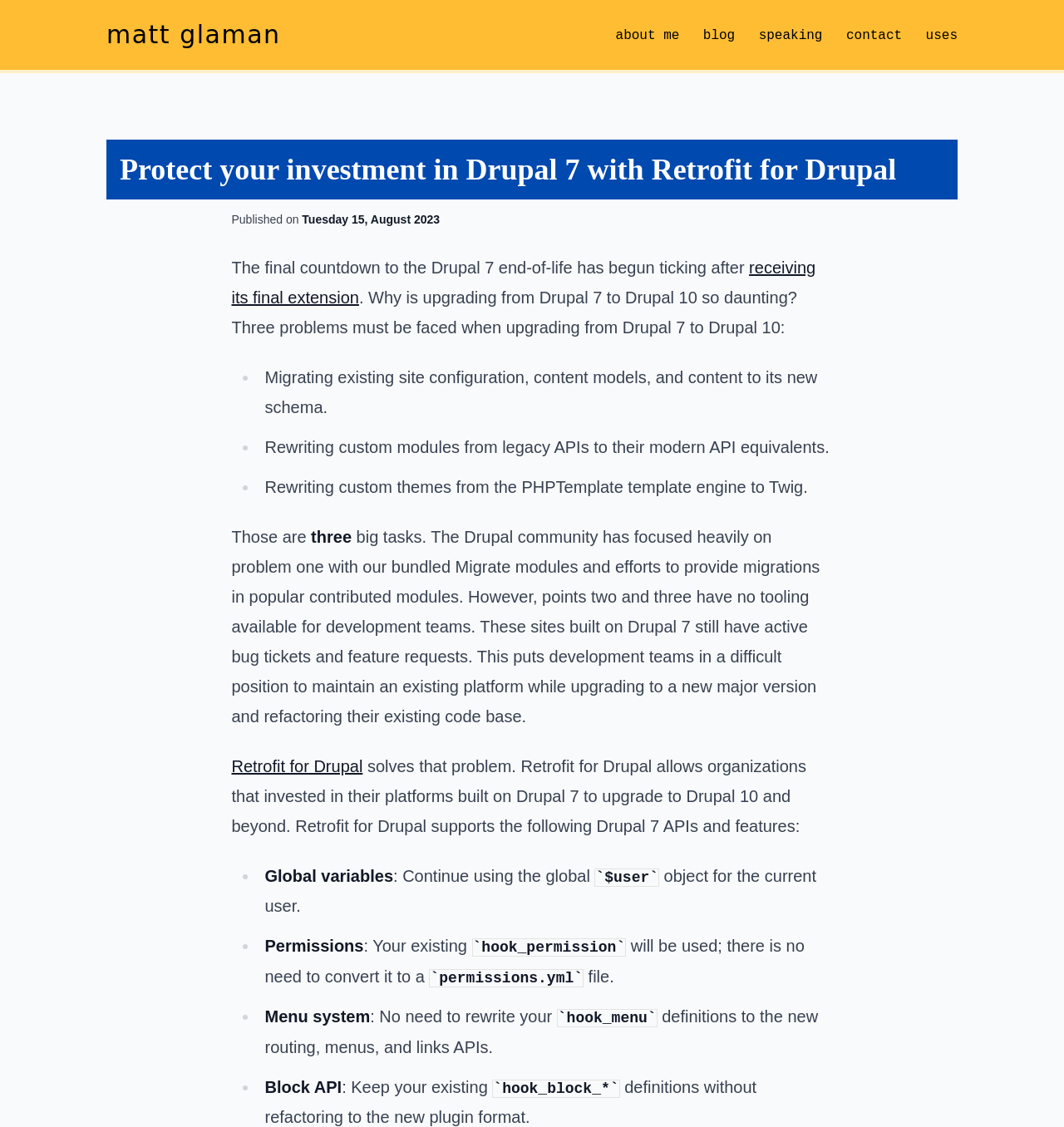Determine the bounding box coordinates for the HTML element described here: "Retrofit for Drupal".

[0.218, 0.672, 0.341, 0.688]